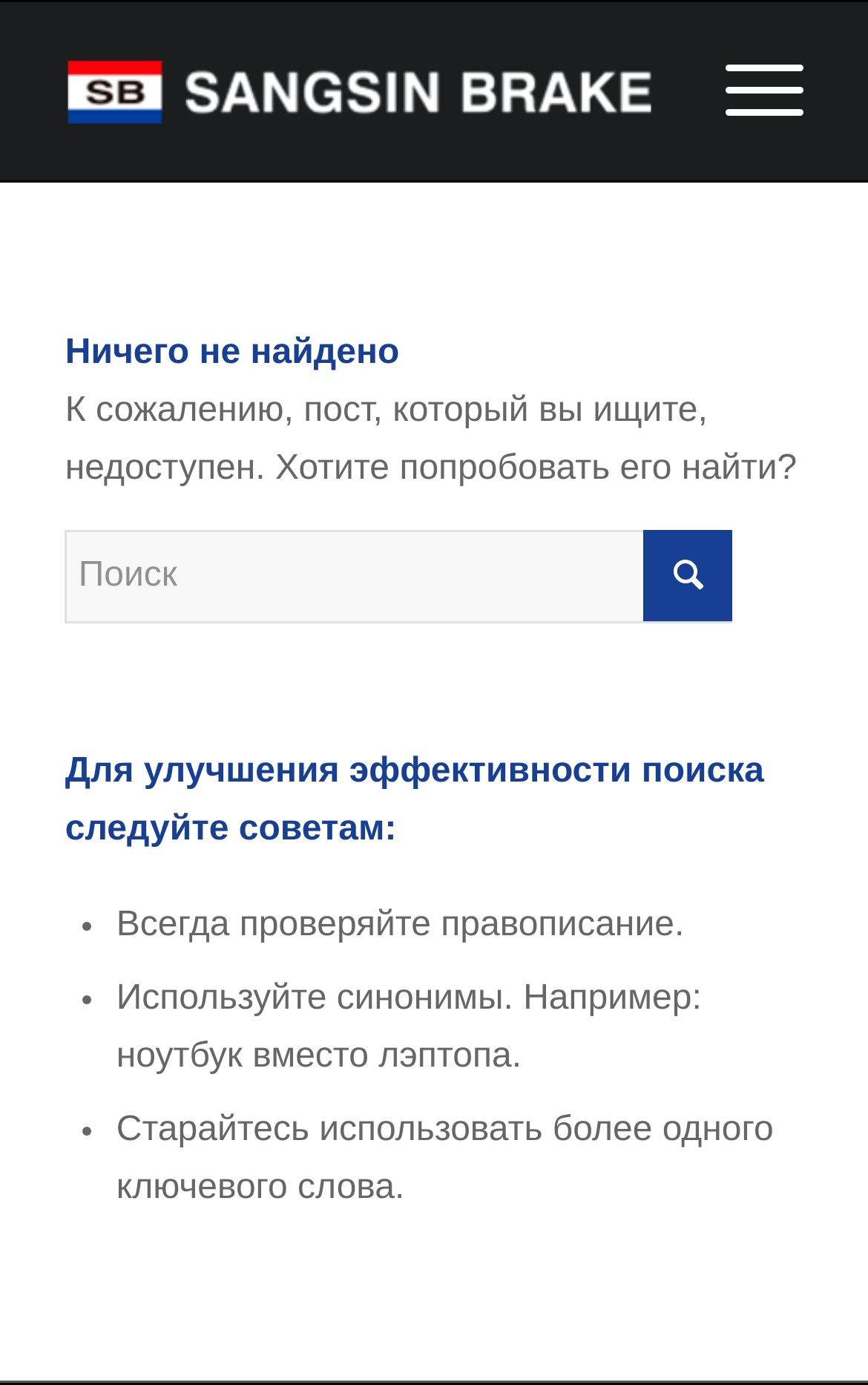Highlight the bounding box of the UI element that corresponds to this description: "name="s" placeholder="Поиск"".

[0.075, 0.383, 0.844, 0.451]